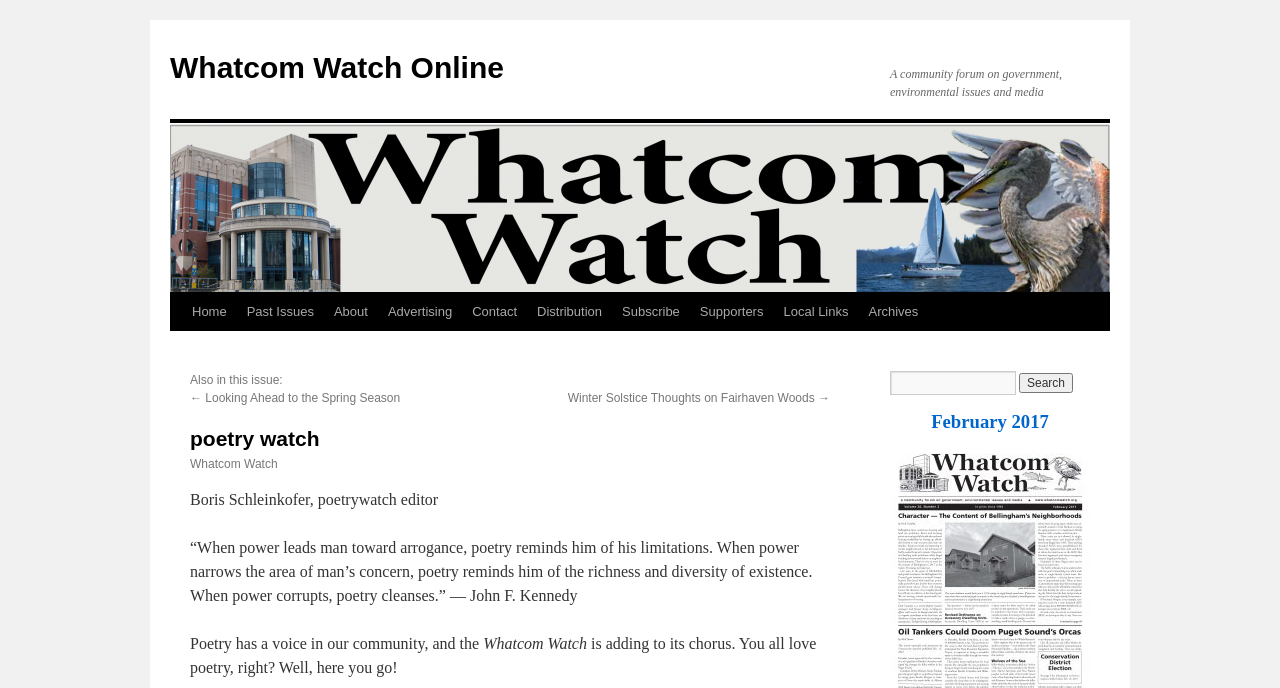Bounding box coordinates must be specified in the format (top-left x, top-left y, bottom-right x, bottom-right y). All values should be floating point numbers between 0 and 1. What are the bounding box coordinates of the UI element described as: Whatcom Watch Online

[0.133, 0.074, 0.394, 0.122]